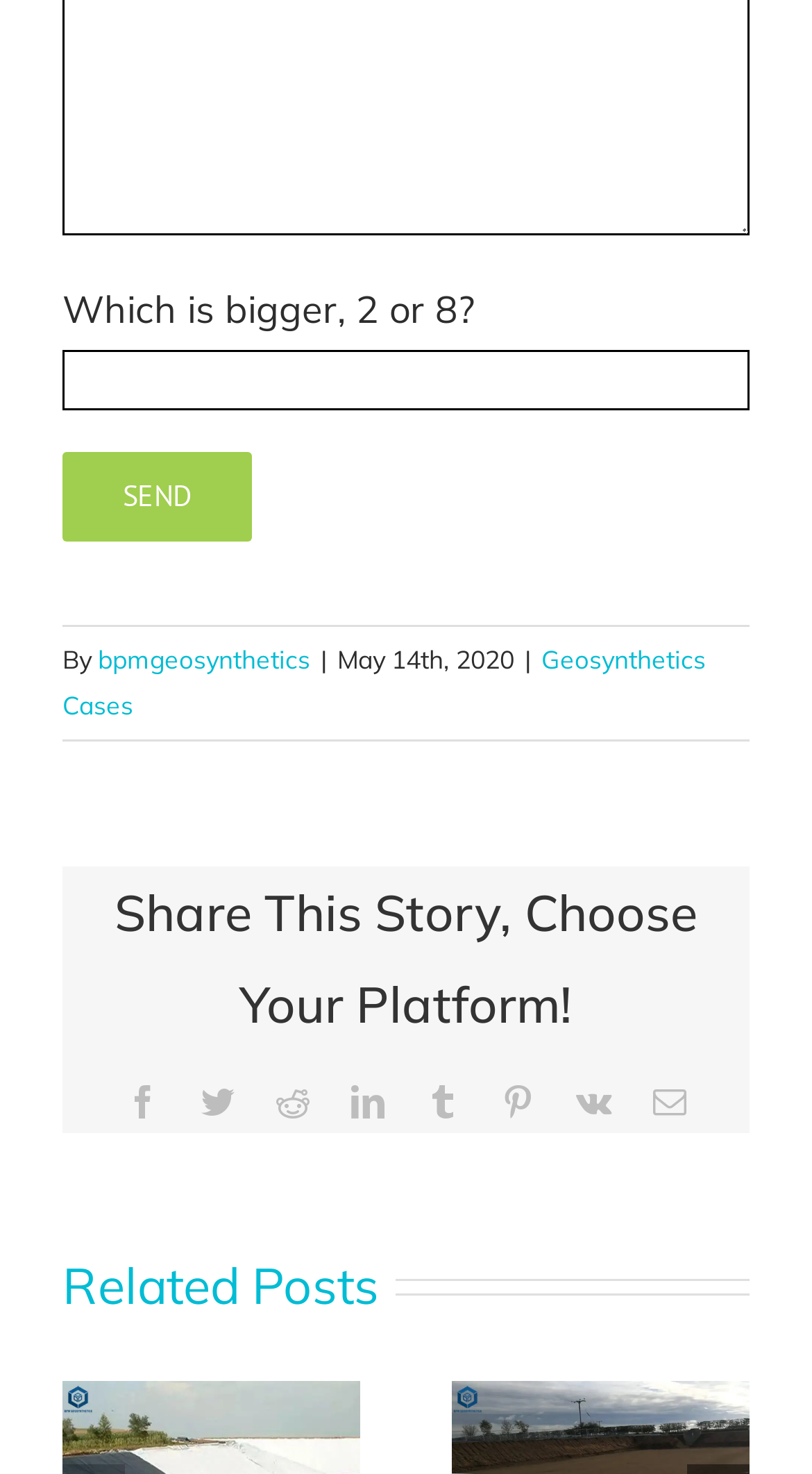Locate the bounding box of the UI element based on this description: "Pinterest". Provide four float numbers between 0 and 1 as [left, top, right, bottom].

[0.617, 0.736, 0.658, 0.759]